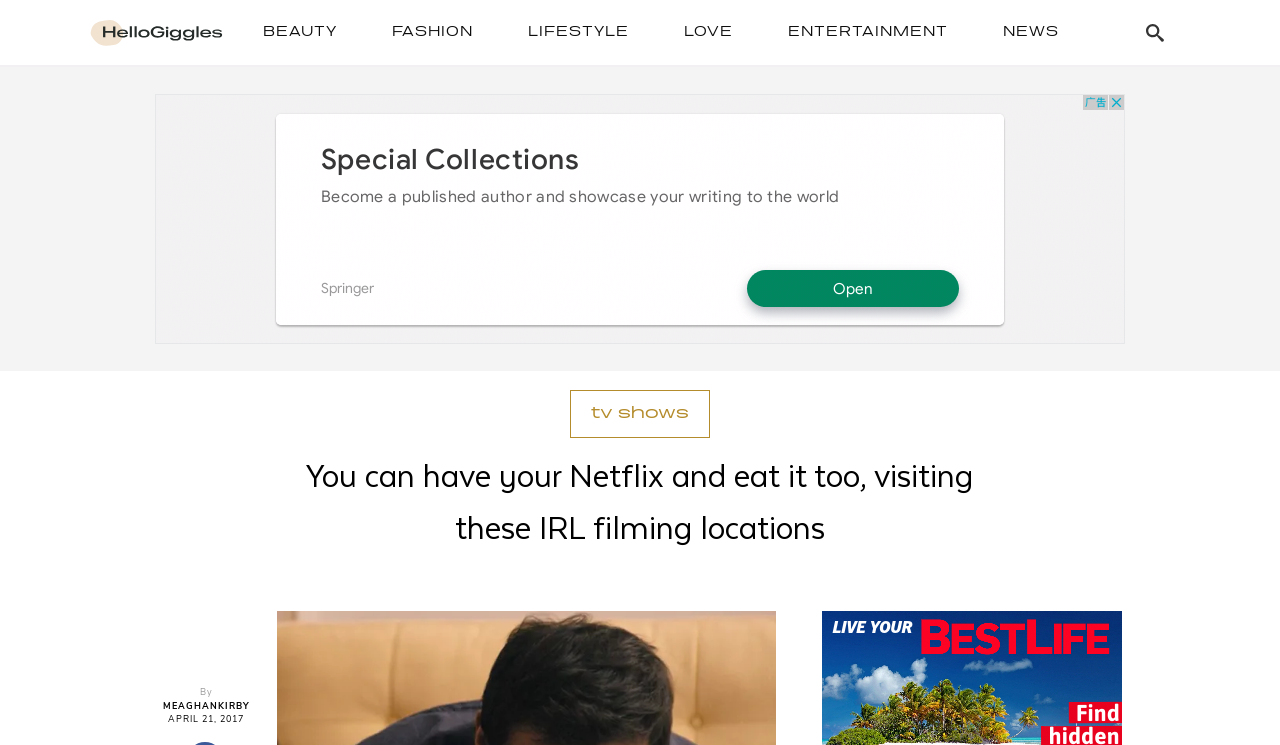Please give the bounding box coordinates of the area that should be clicked to fulfill the following instruction: "Click on the HelloGiggles link". The coordinates should be in the format of four float numbers from 0 to 1, i.e., [left, top, right, bottom].

[0.07, 0.026, 0.174, 0.061]